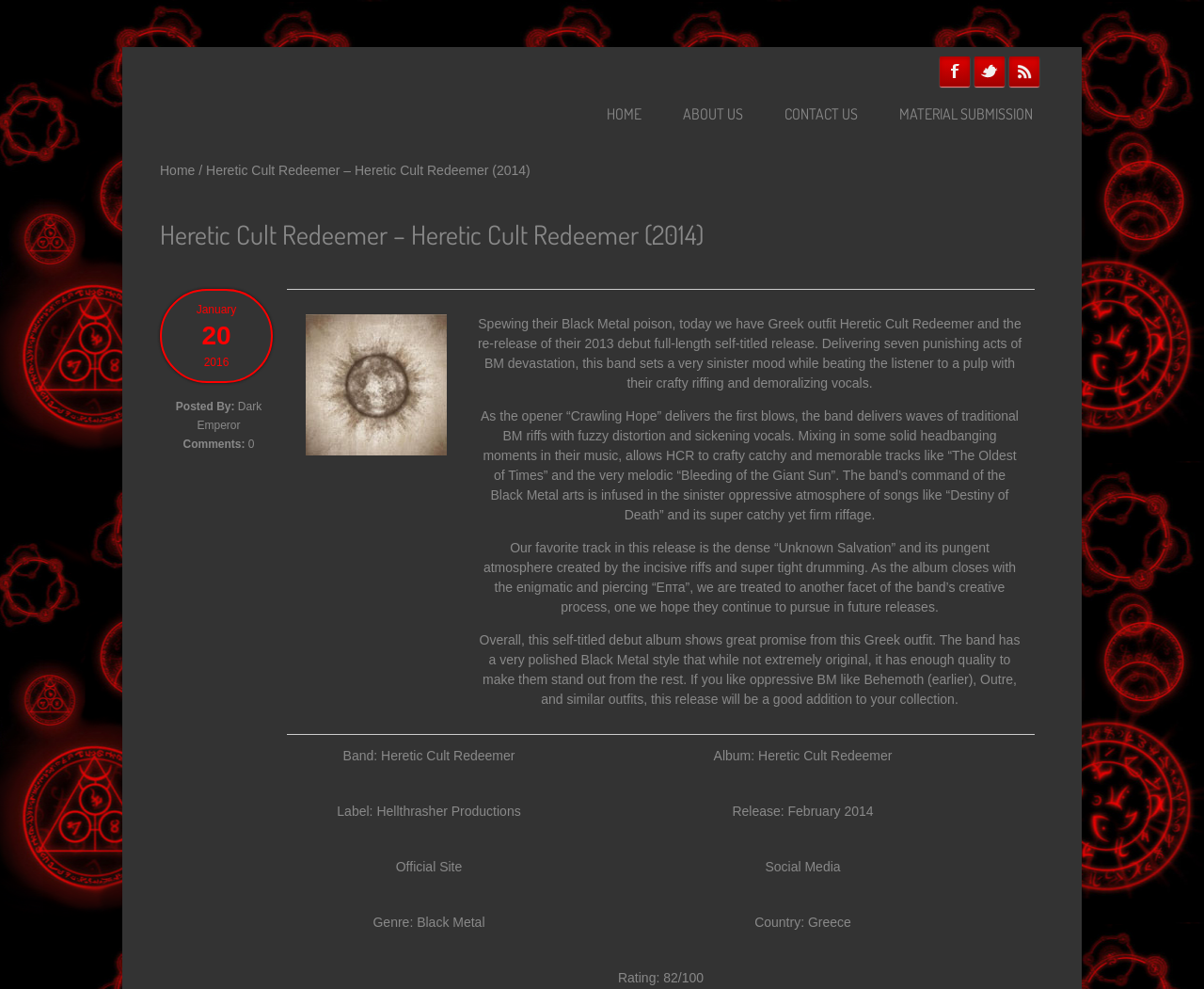Answer the question using only a single word or phrase: 
What is the name of the band?

Heretic Cult Redeemer